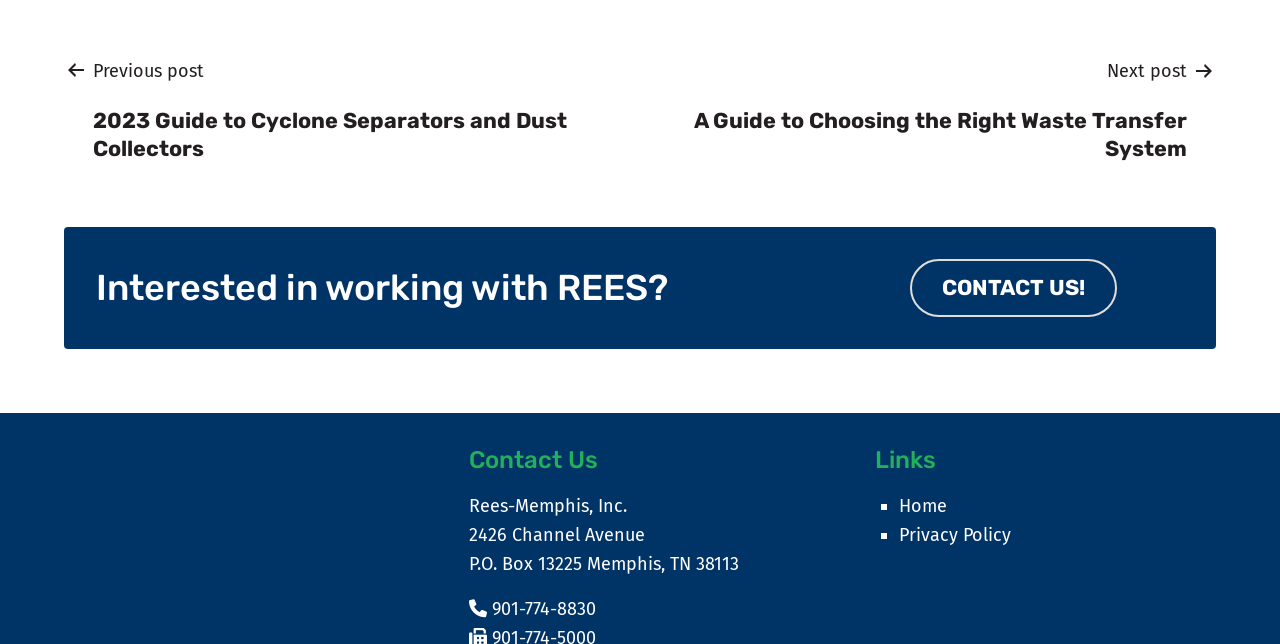Using the description "Facebook", predict the bounding box of the relevant HTML element.

None